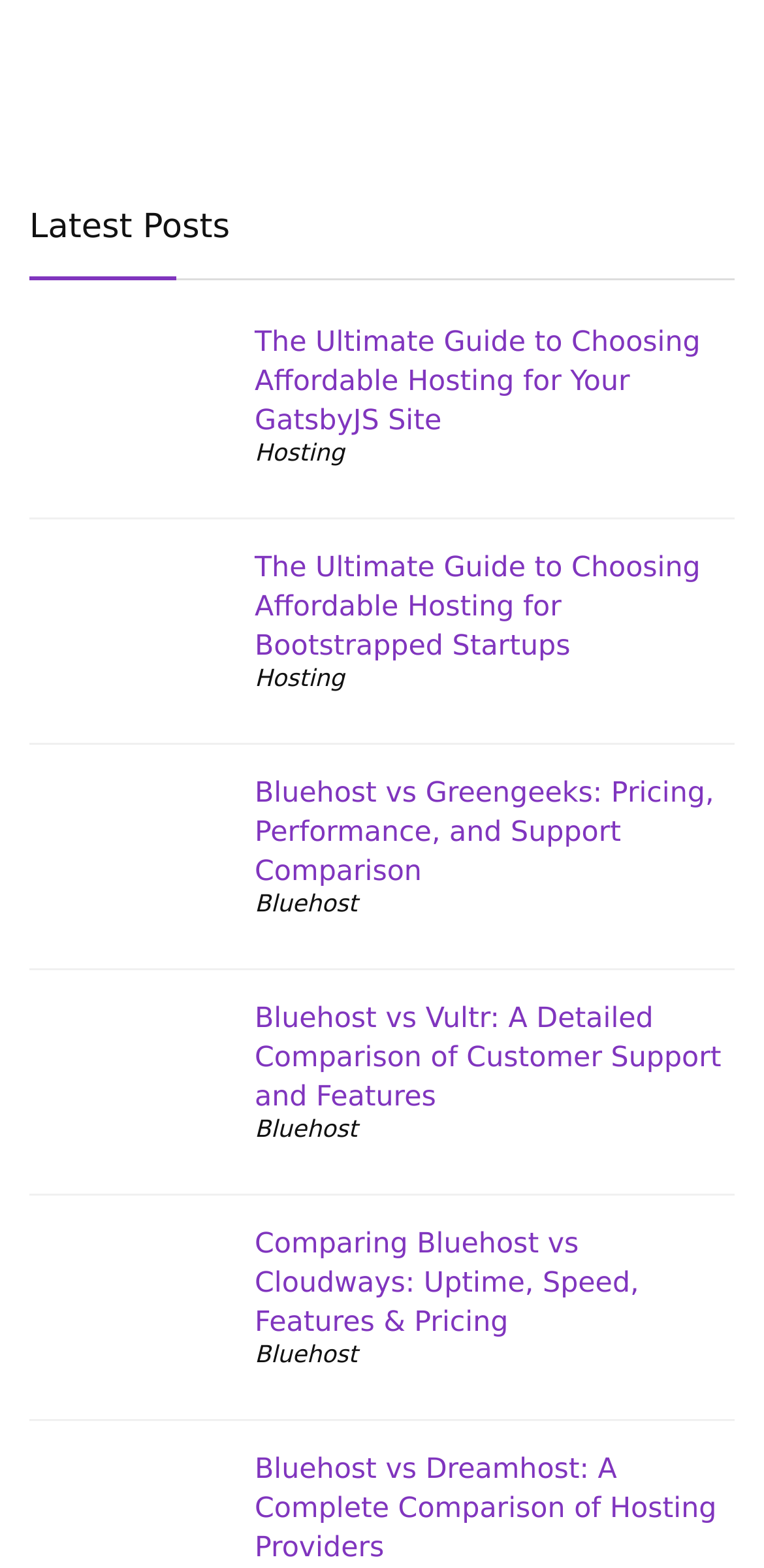Determine the bounding box coordinates of the clickable region to execute the instruction: "Check the detailed comparison of Bluehost and Vultr". The coordinates should be four float numbers between 0 and 1, denoted as [left, top, right, bottom].

[0.333, 0.641, 0.944, 0.711]